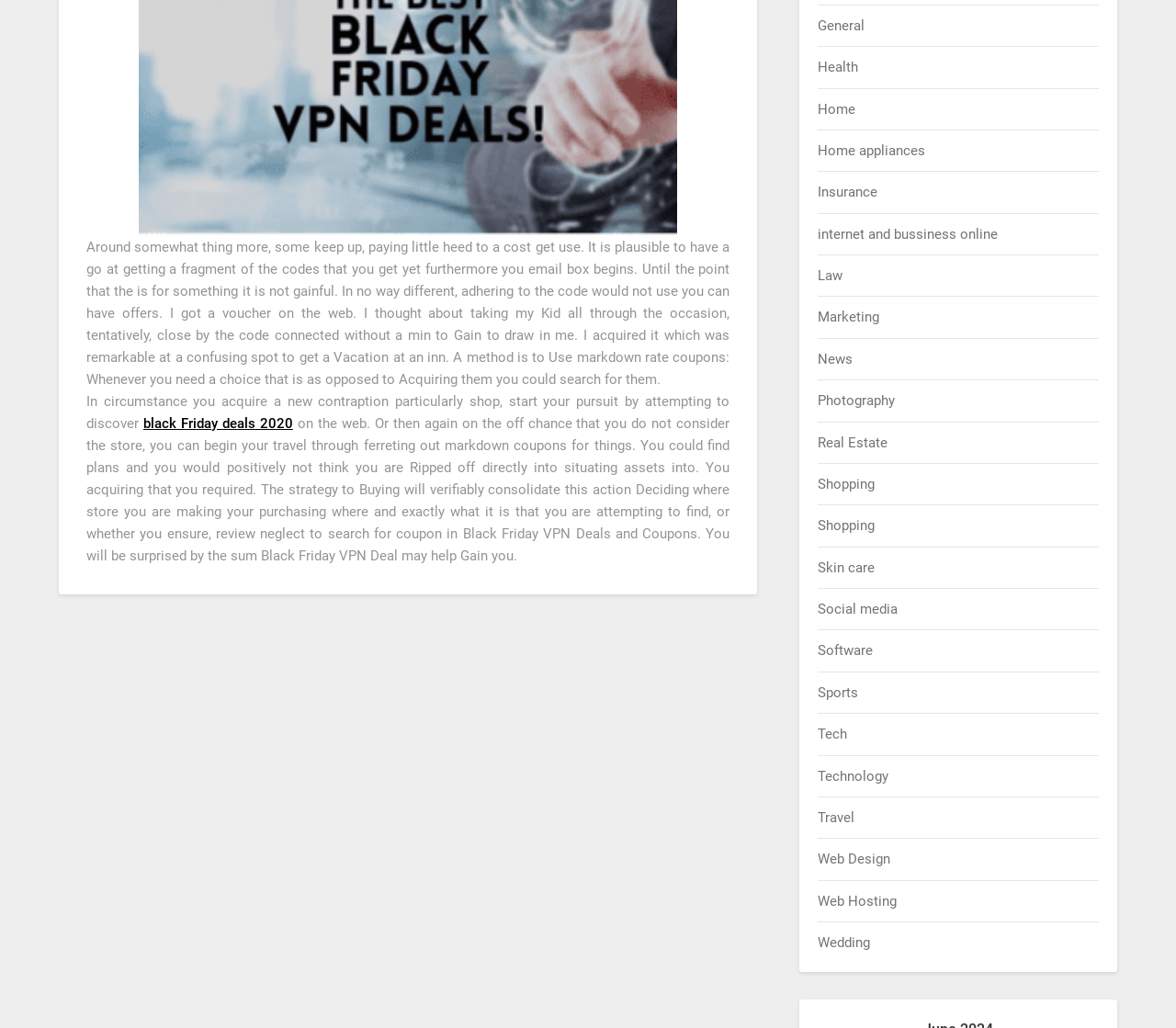Provide the bounding box for the UI element matching this description: "Skin care".

[0.696, 0.544, 0.744, 0.56]